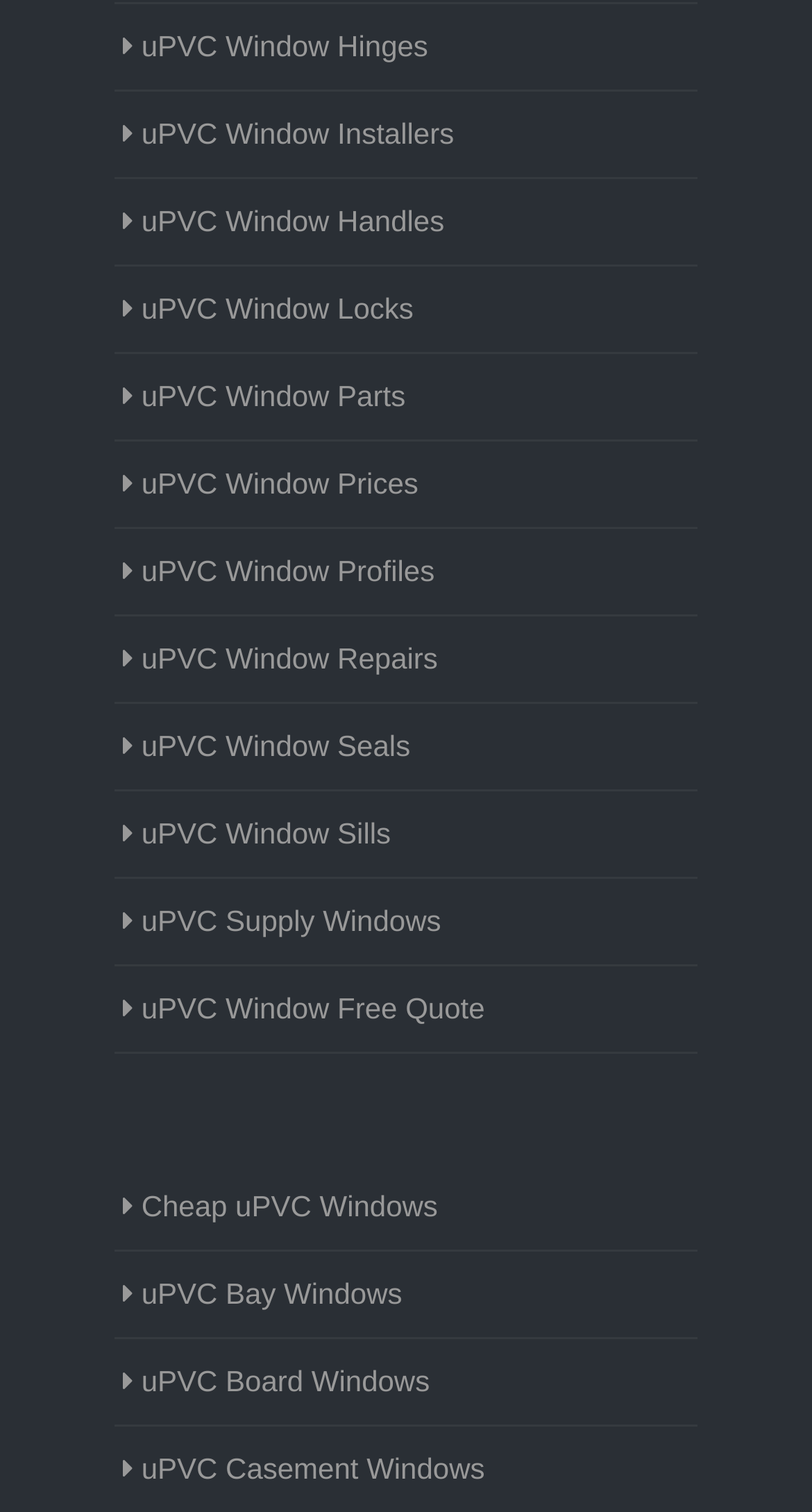Determine the bounding box coordinates of the section to be clicked to follow the instruction: "Explore Cheap uPVC Windows". The coordinates should be given as four float numbers between 0 and 1, formatted as [left, top, right, bottom].

[0.151, 0.784, 0.547, 0.813]